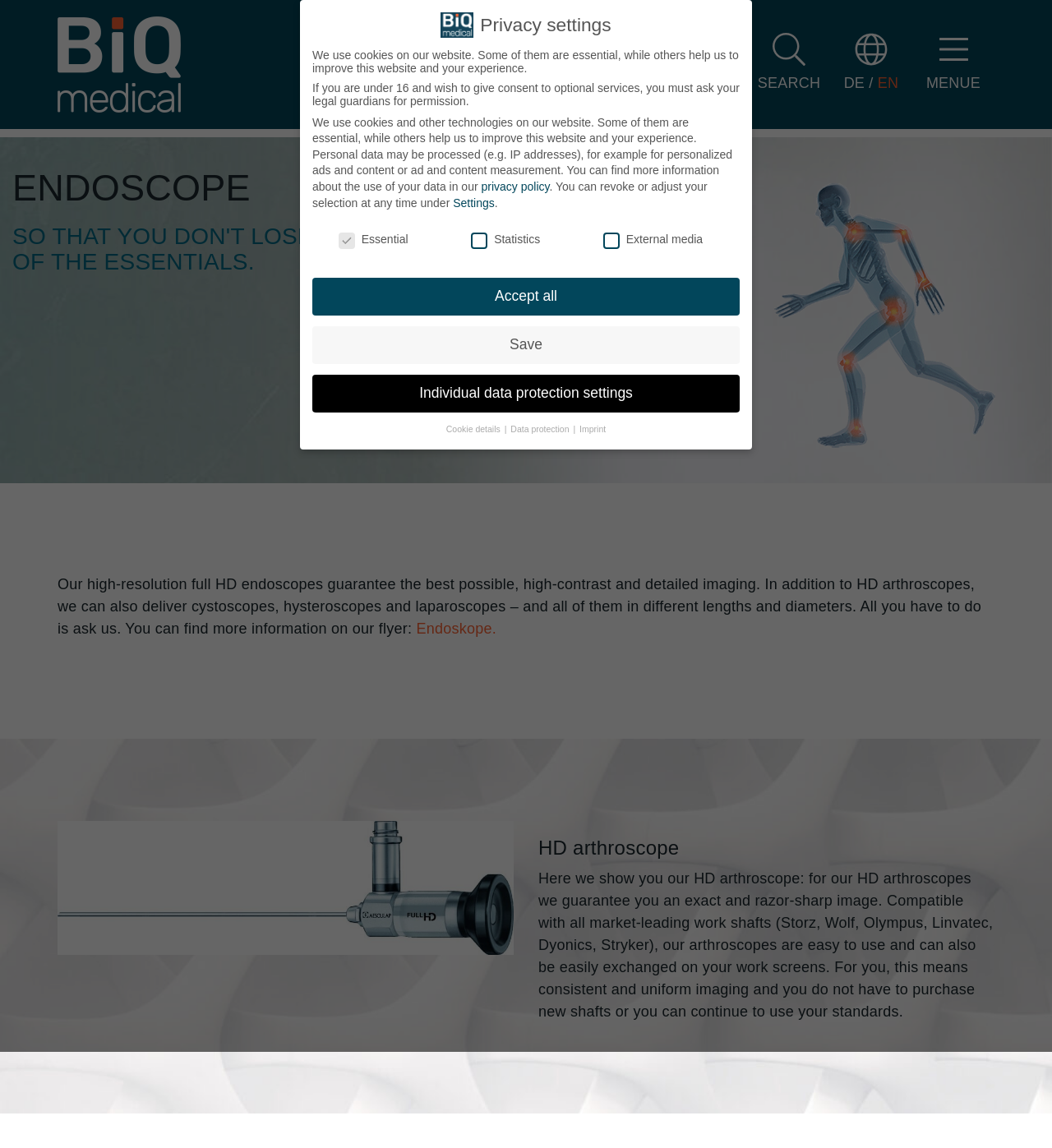What is the language of the webpage?
Please provide a single word or phrase based on the screenshot.

English